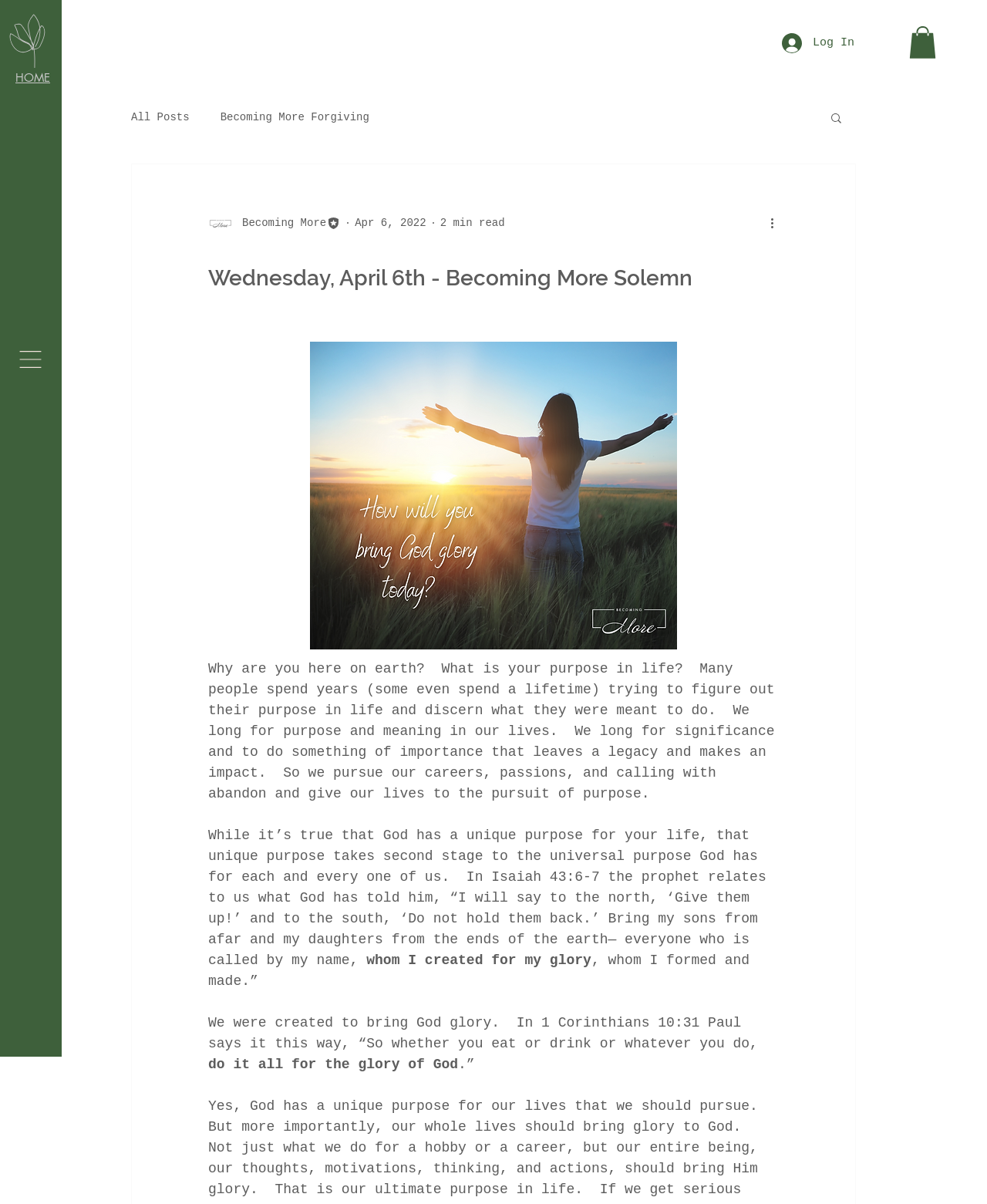Specify the bounding box coordinates of the area that needs to be clicked to achieve the following instruction: "Search".

[0.84, 0.092, 0.855, 0.106]